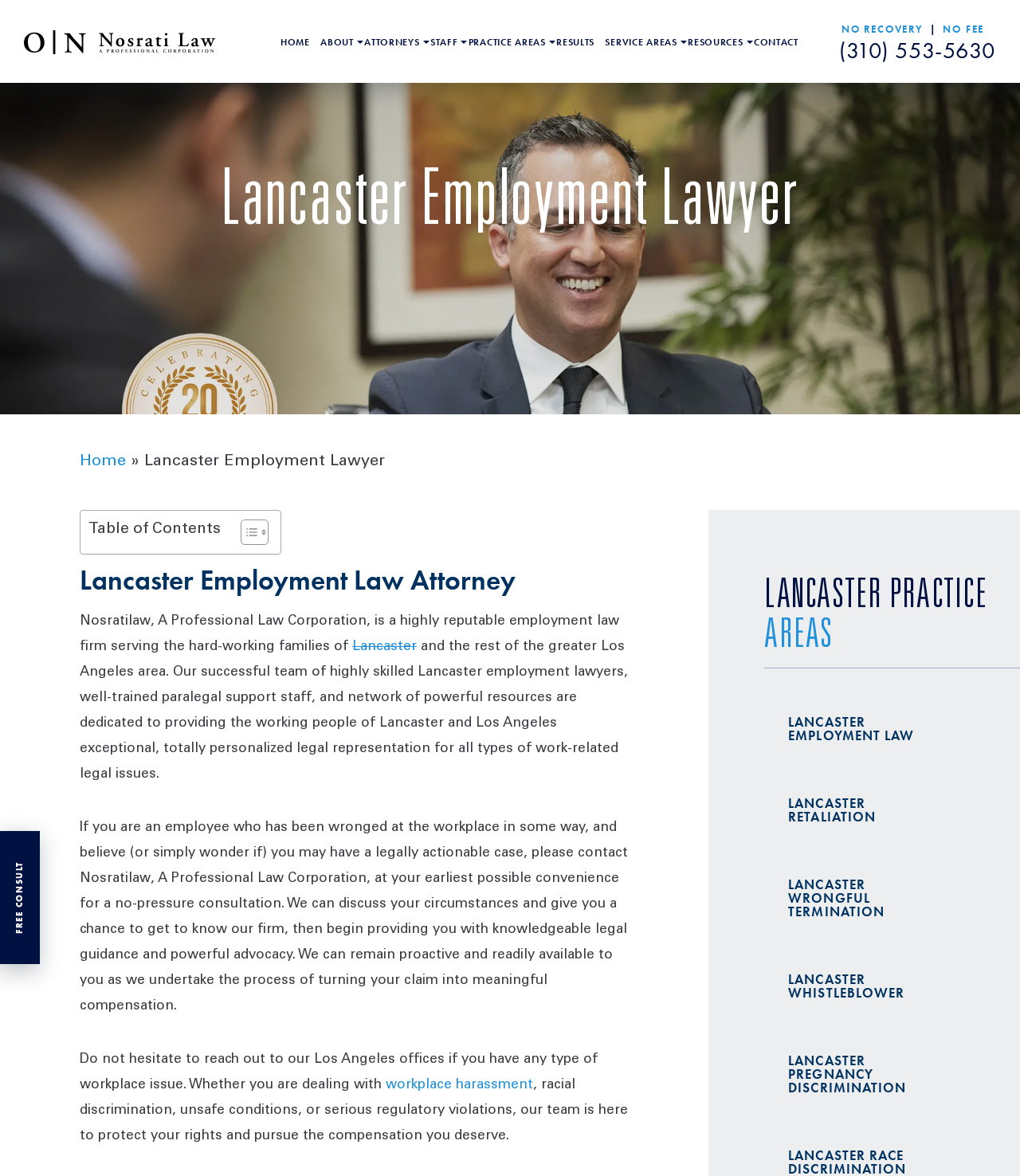Generate an in-depth caption that captures all aspects of the webpage.

This webpage is about a law firm specializing in employment law in Lancaster, California. At the top of the page, there is a prominent call-to-action button labeled "FREE CONSULT" with a small image next to it. Below this, there is a navigation menu with links to various sections of the website, including "HOME", "ABOUT", "ATTORNEYS", and "CONTACT".

On the left side of the page, there is a heading that reads "Lancaster Employment Lawyer" followed by a brief introduction to the law firm, Nosratilaw, A Professional Law Corporation. The text explains that the firm serves the hard-working families of Lancaster and the greater Los Angeles area, providing personalized legal representation for work-related legal issues.

Below this introduction, there is a section of text that encourages employees who have been wronged at the workplace to contact the law firm for a no-pressure consultation. The text explains that the firm can provide knowledgeable legal guidance and powerful advocacy to help employees receive compensation for their claims.

Further down the page, there is a section with links to various practice areas, including "LANCASTER EMPLOYMENT LAW", "LANCASTER RETALIATION", "LANCASTER WRONGFUL TERMINATION", and others. These links are arranged in a column on the right side of the page.

Throughout the page, there are several instances of the phone number "(310) 553-5630" and the phrases "NO RECOVERY" and "NO FEE", which are likely related to the law firm's services. There are also several images scattered throughout the page, although their content is not specified.